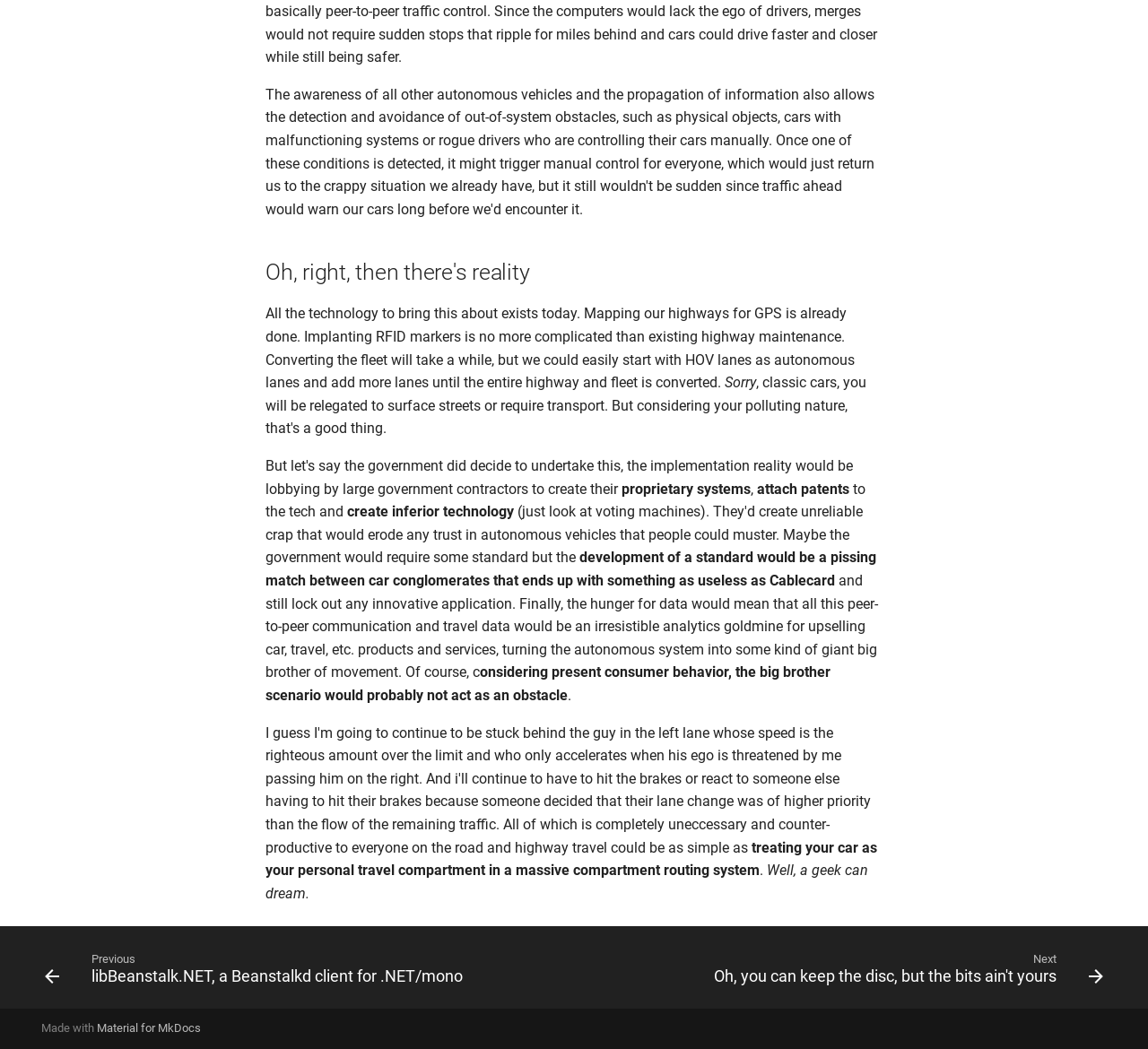What is the main topic of this article?
Give a one-word or short phrase answer based on the image.

Autonomous highway system